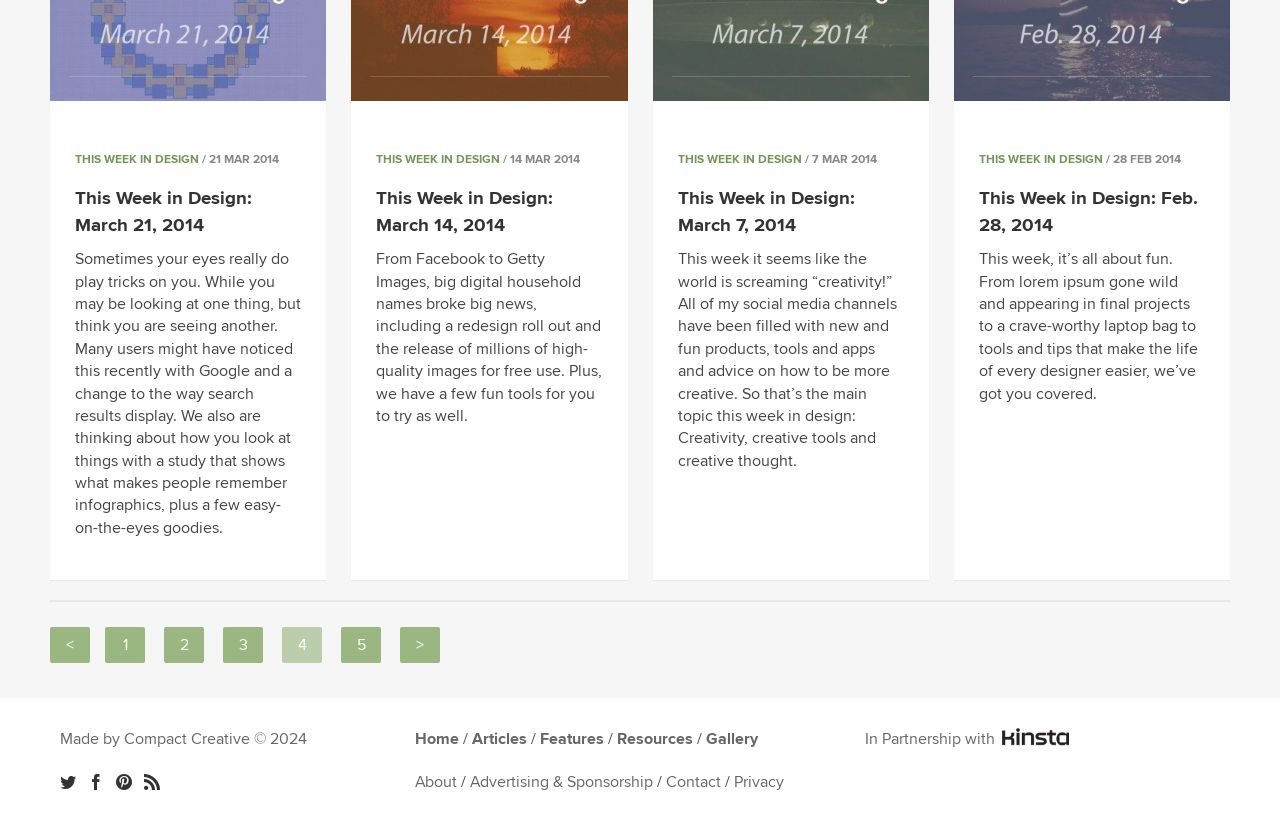Specify the bounding box coordinates of the area that needs to be clicked to achieve the following instruction: "Read the article '1. Befriend Your Plate, Prioritize Protein: One of the Ways to Lose Weight Faster'".

None